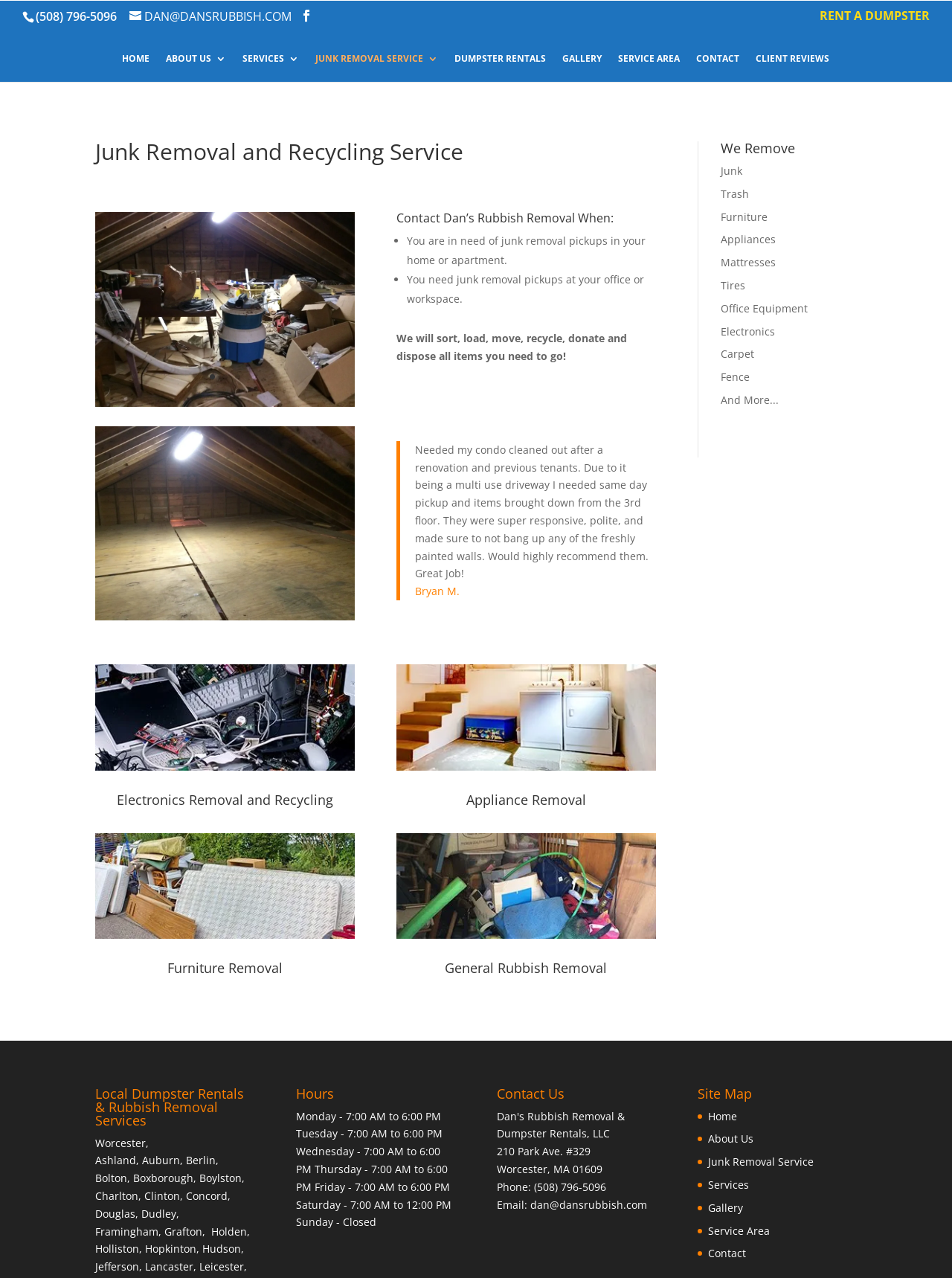Determine and generate the text content of the webpage's headline.

Junk Removal and Recycling Service